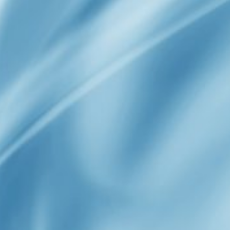What type of themes is the background suitable for?
Your answer should be a single word or phrase derived from the screenshot.

Technology, wellness, or fashion